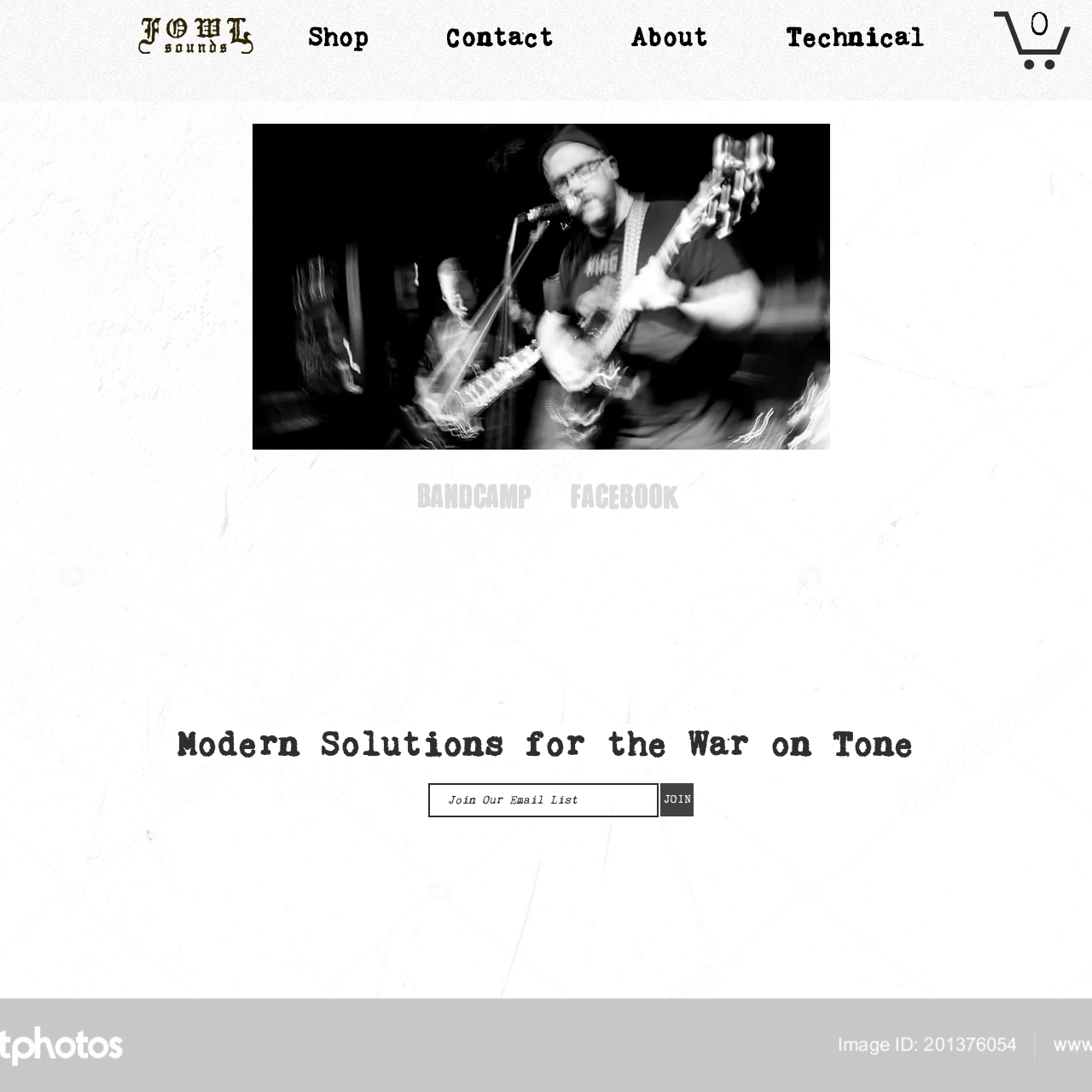Please answer the following question using a single word or phrase: 
What is the text on the button in the top right corner?

Cart with 0 items